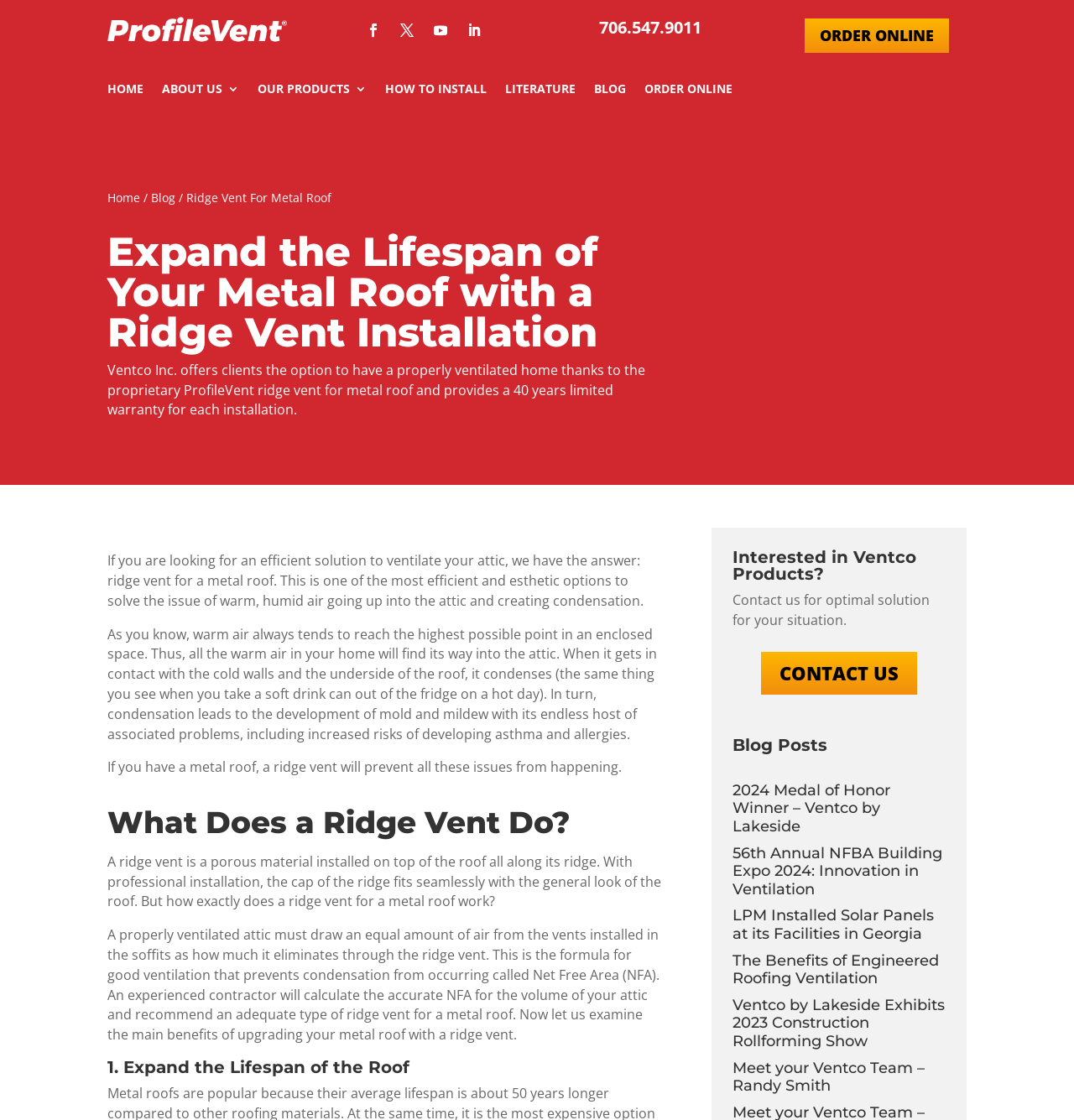Please identify the bounding box coordinates of the area that needs to be clicked to follow this instruction: "Call the phone number".

[0.558, 0.014, 0.653, 0.034]